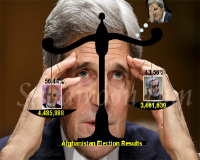Provide a one-word or short-phrase answer to the question:
What is the significance of the electoral outcome?

Pivotal moment in Afghanistan's democratic process